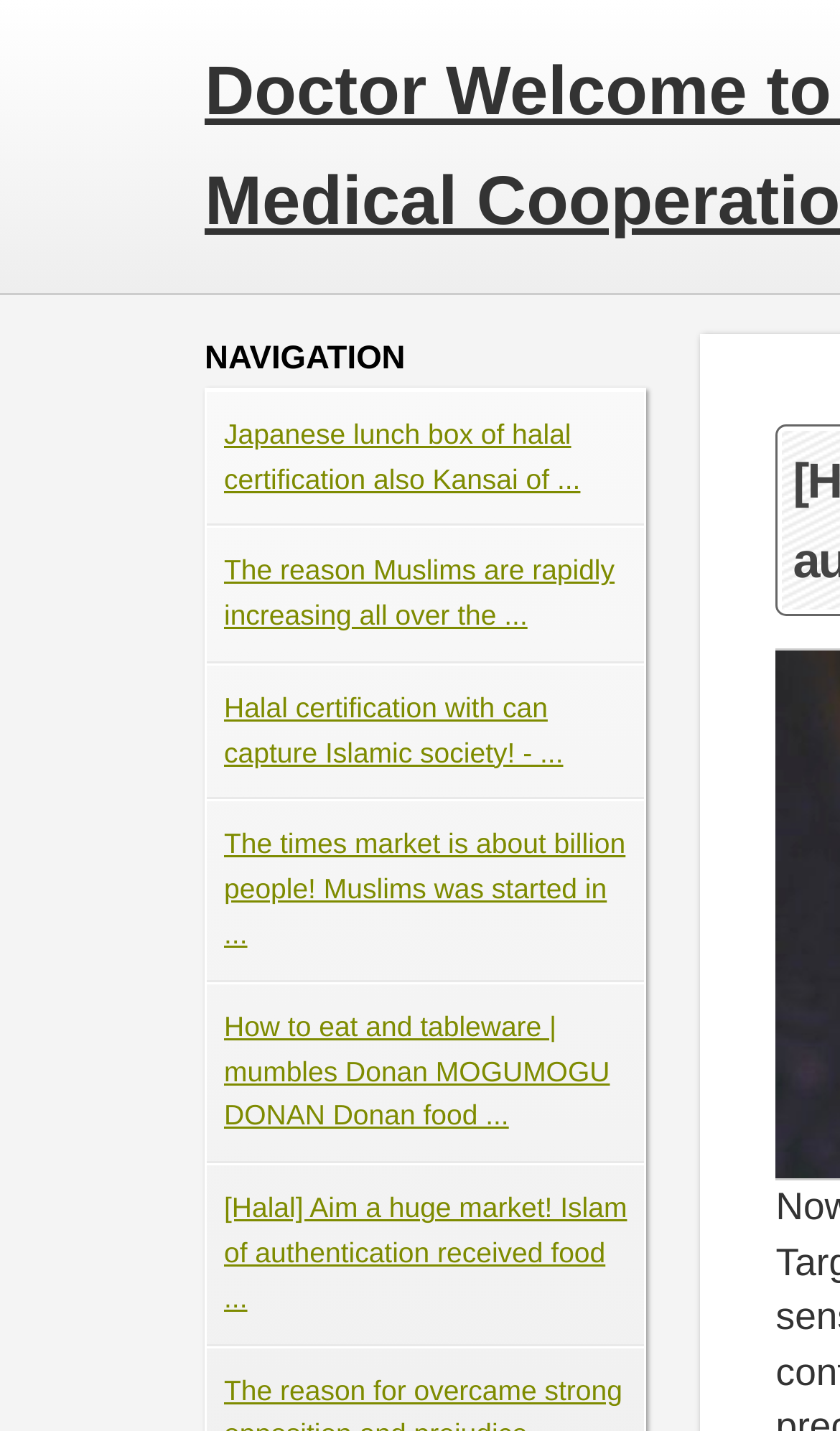What is the tone of the webpage?
Answer the question with a detailed and thorough explanation.

The links provided on the webpage appear to be informative in nature, providing information on topics related to halal certification and Islamic markets. The tone of the webpage is likely informative, aiming to educate readers on these topics rather than persuade or entertain them.